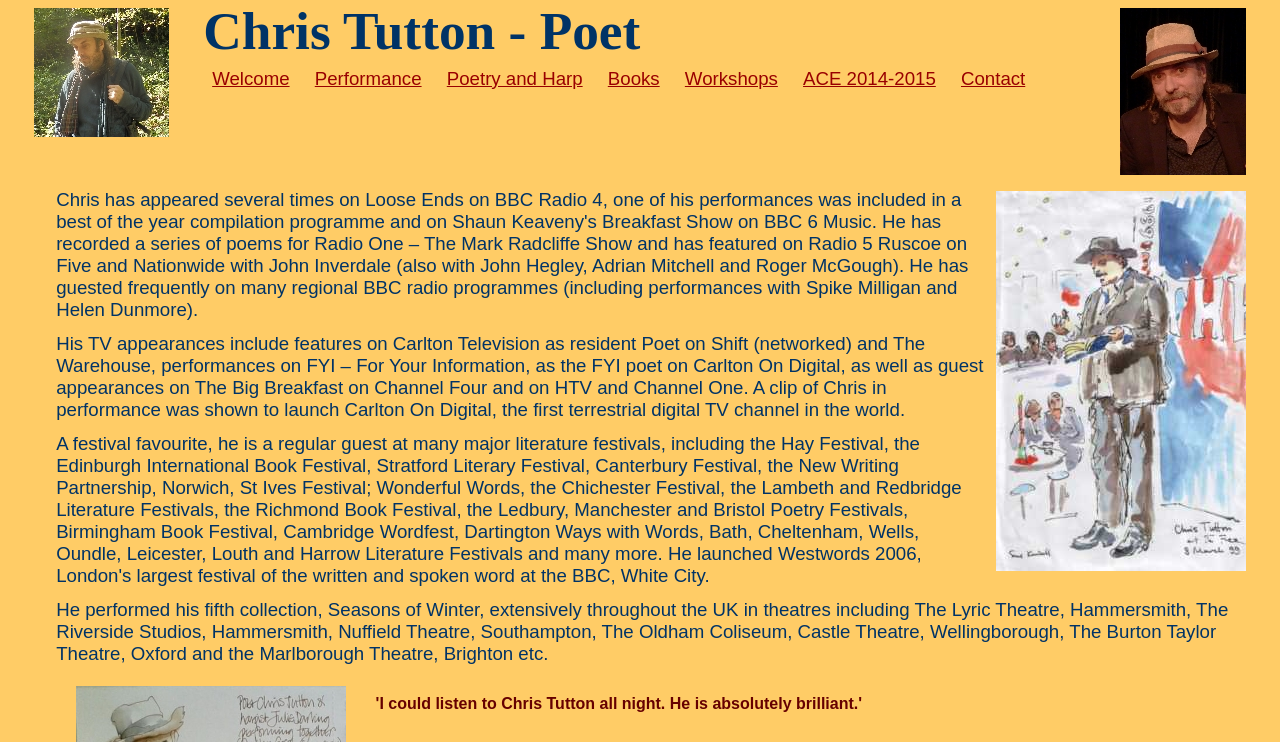Find the main header of the webpage and produce its text content.

  Chris Tutton - Poet